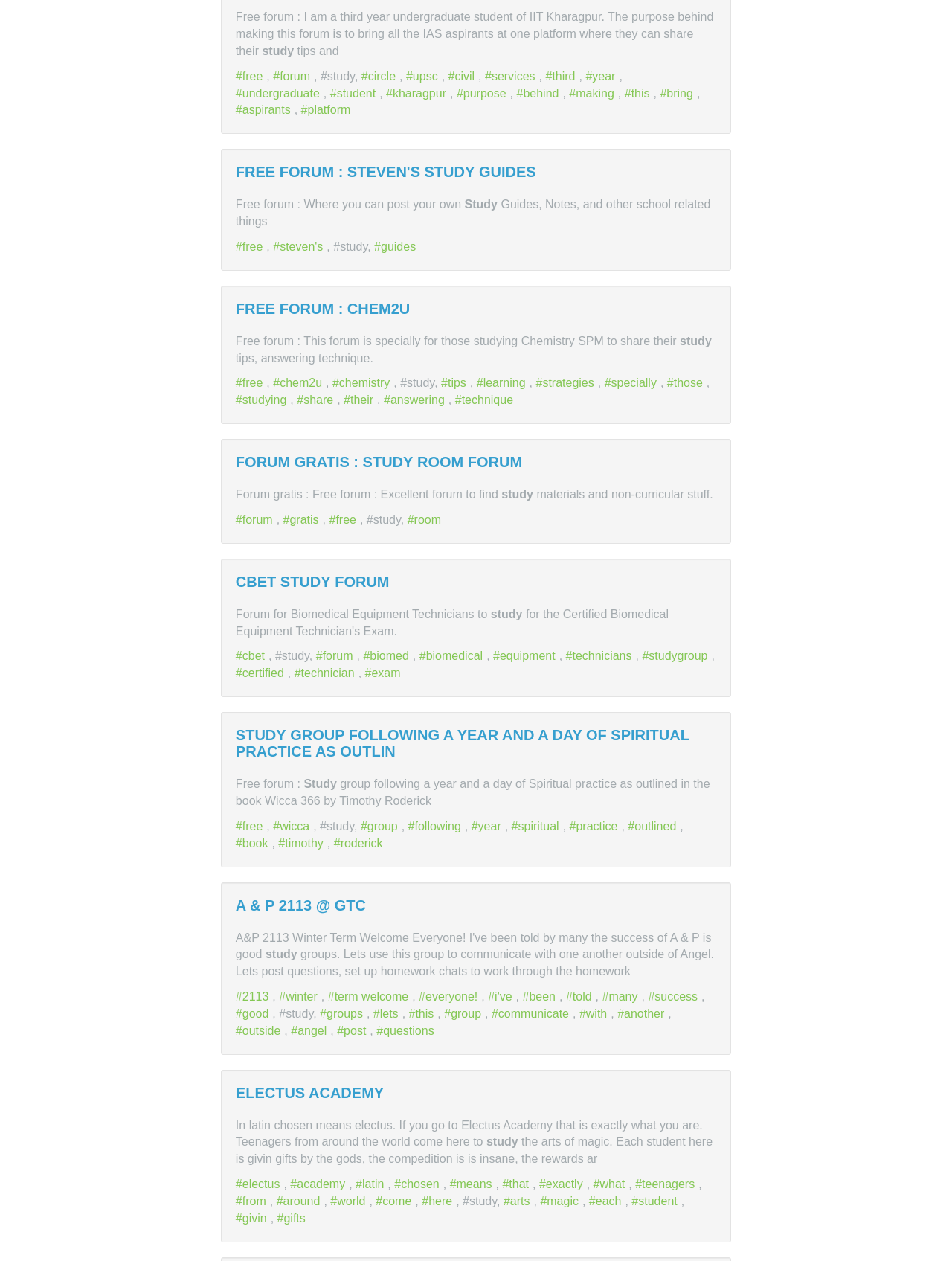Identify the bounding box coordinates of the region that should be clicked to execute the following instruction: "Click the 'Facebook' link".

None